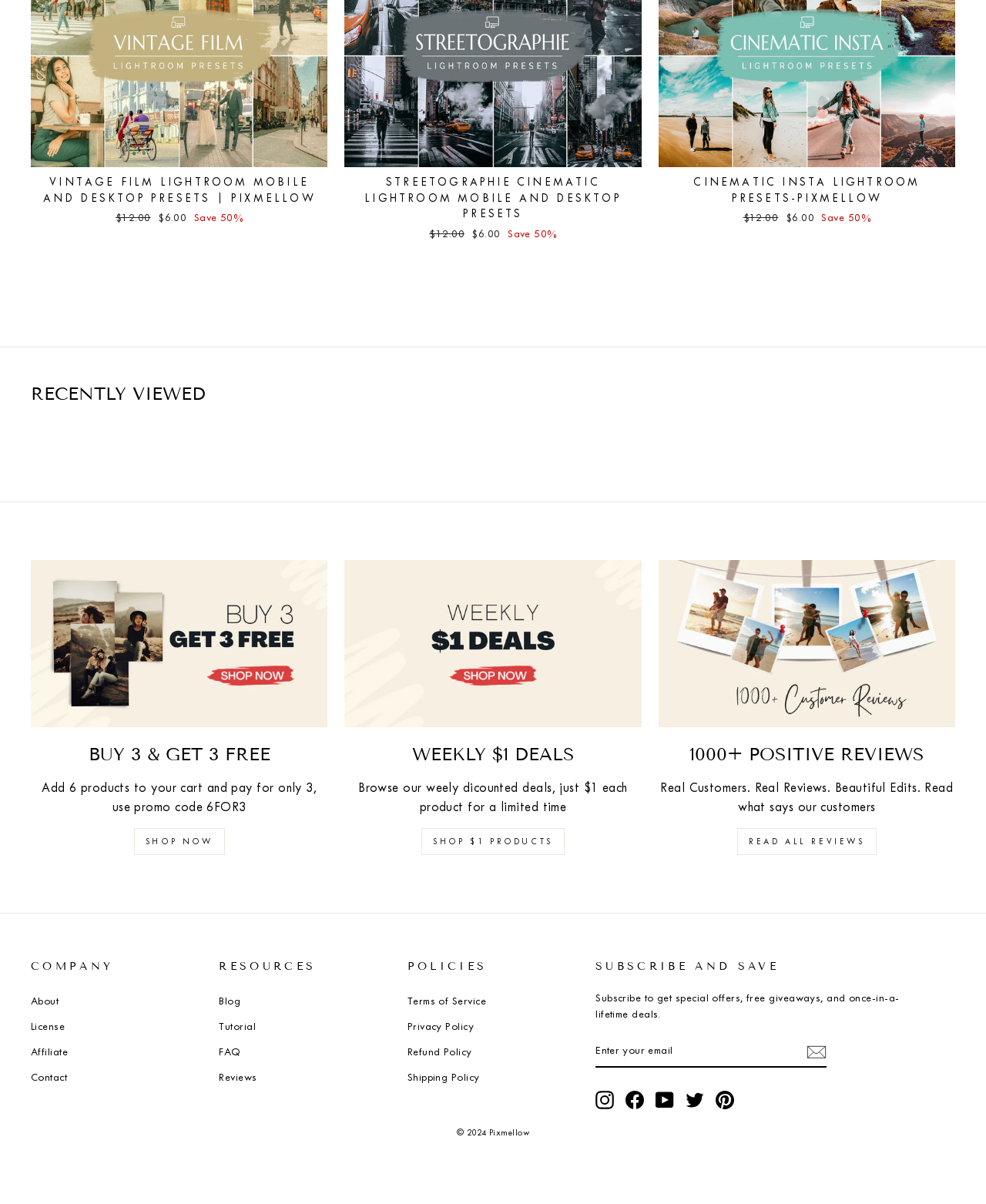Please find the bounding box coordinates of the section that needs to be clicked to achieve this instruction: "Browse WEEKLY $1 DEALS".

[0.349, 0.466, 0.651, 0.604]